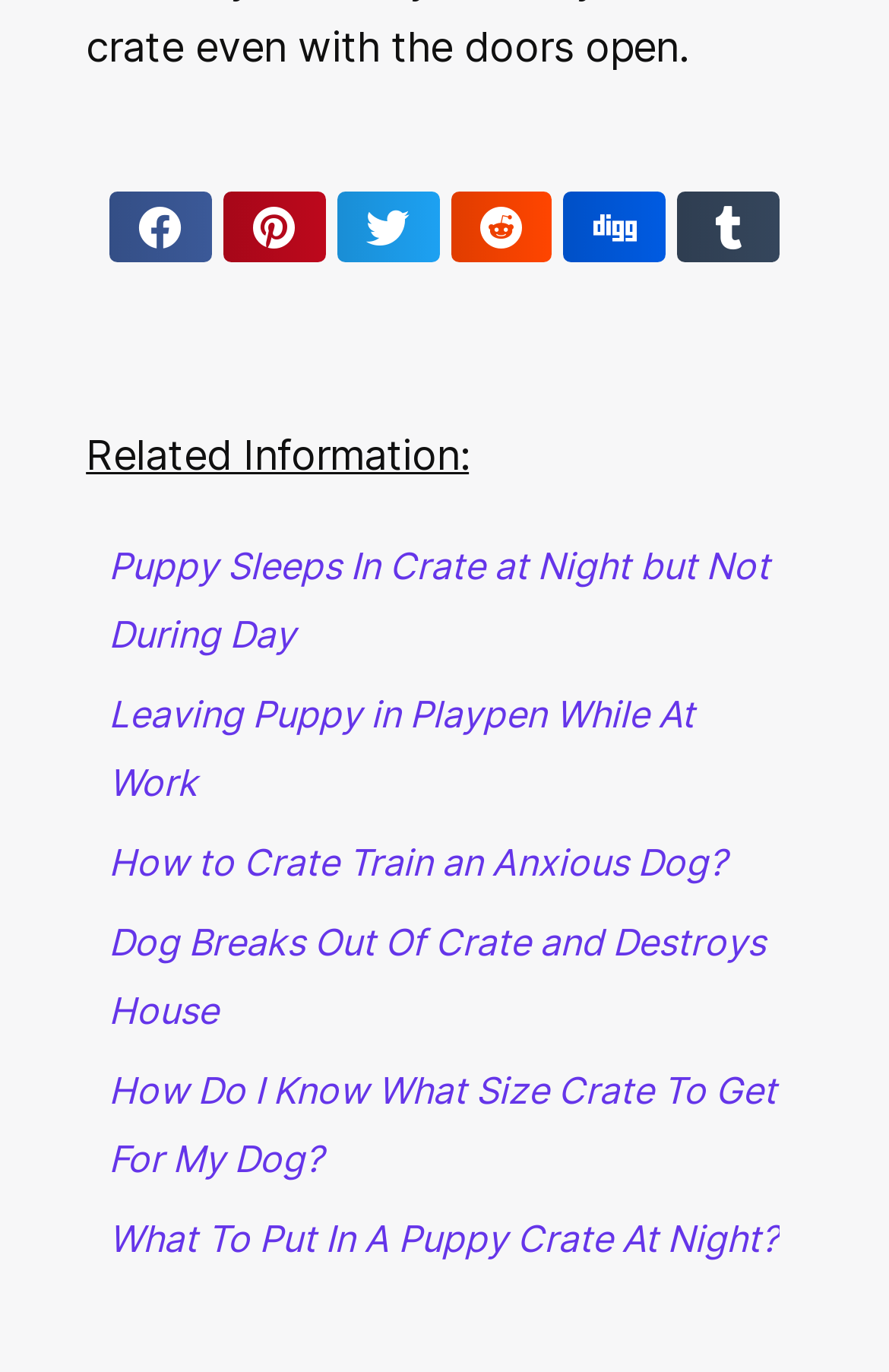What social media platforms can you share content on?
From the screenshot, provide a brief answer in one word or phrase.

Facebook, Pinterest, Twitter, Reddit, Digg, Tumblr